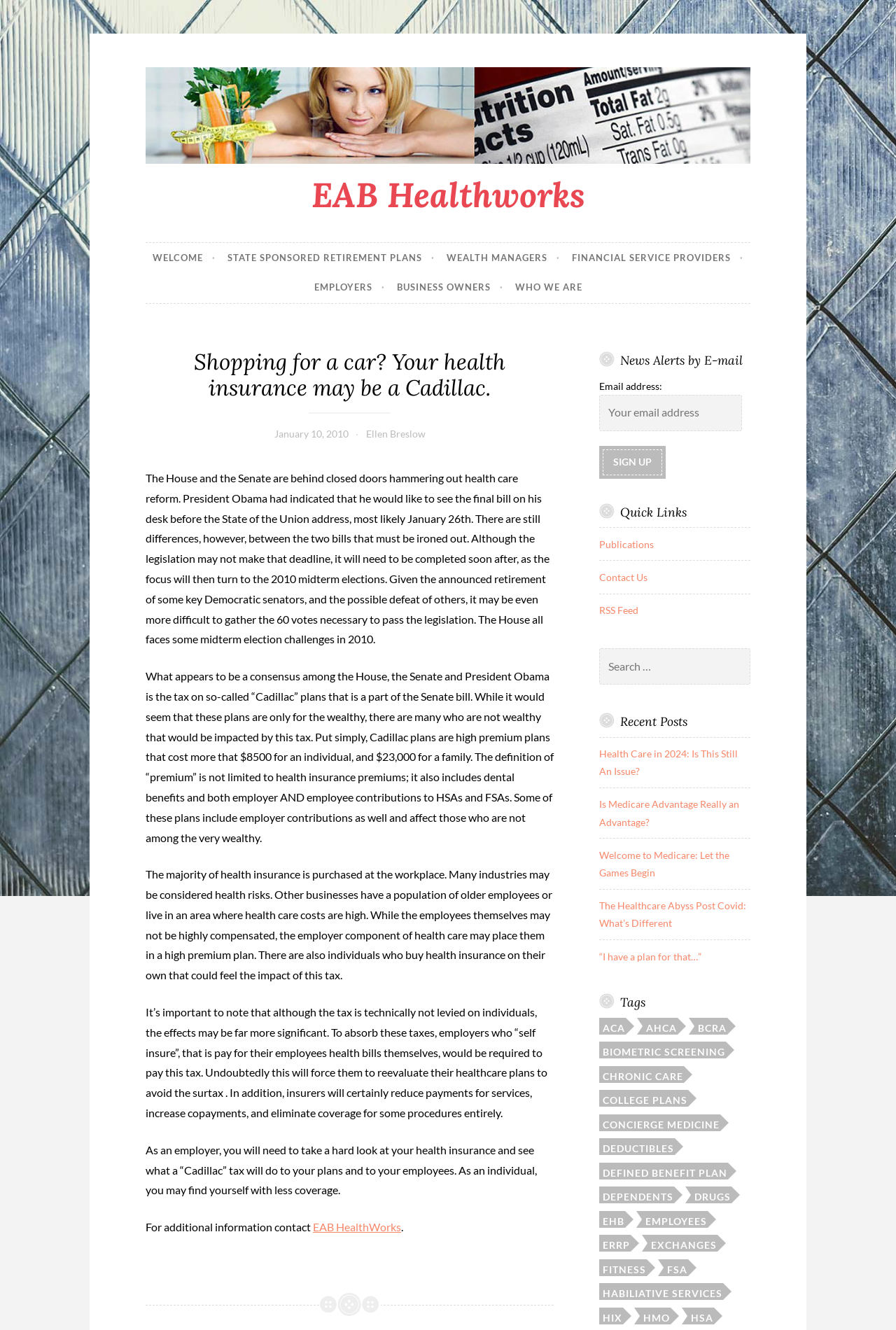Please find the bounding box coordinates of the clickable region needed to complete the following instruction: "Click on the 'EAB Healthworks' link". The bounding box coordinates must consist of four float numbers between 0 and 1, i.e., [left, top, right, bottom].

[0.347, 0.13, 0.653, 0.163]